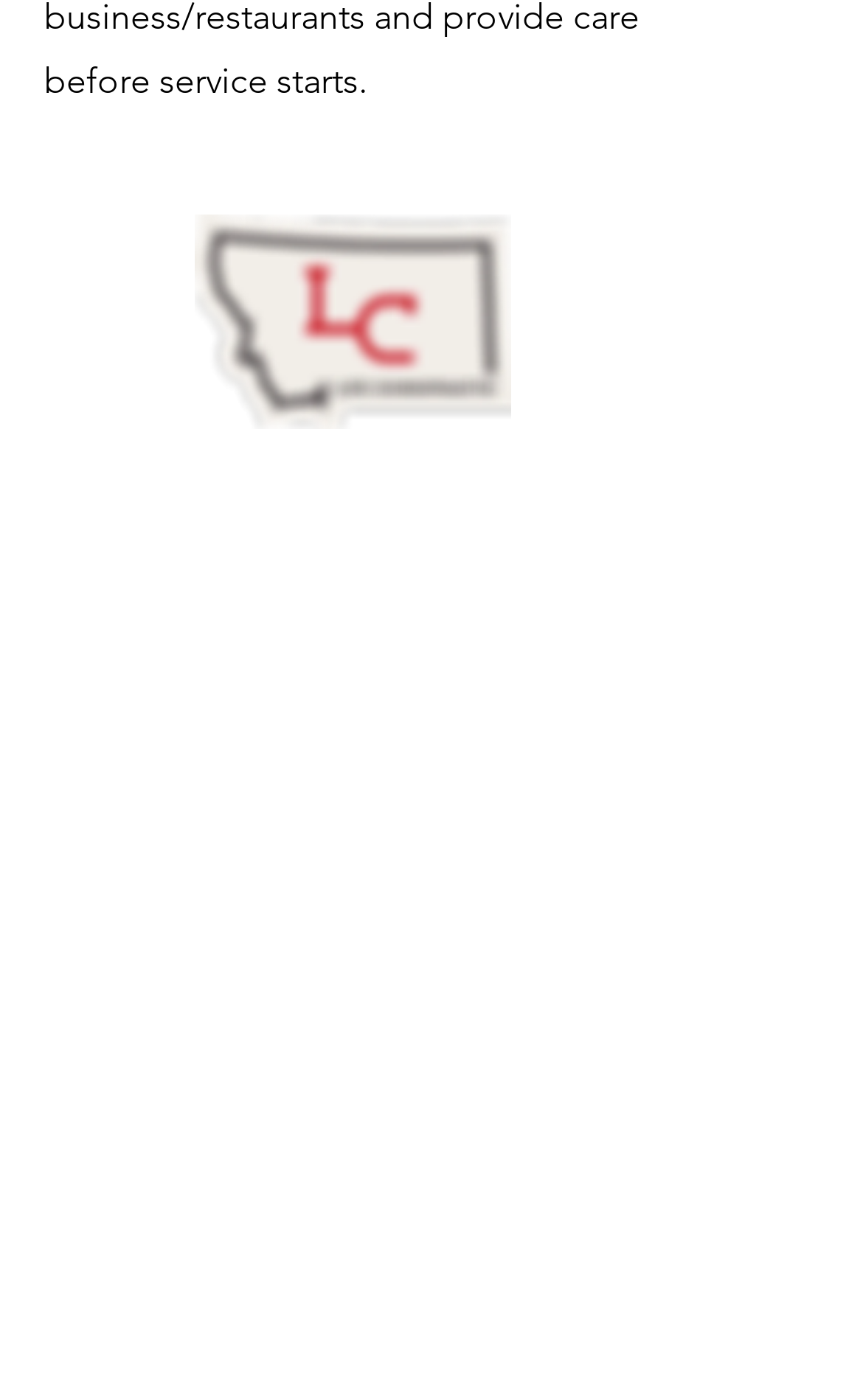Please give a concise answer to this question using a single word or phrase: 
What is the copyright year range of the website?

2010-2023